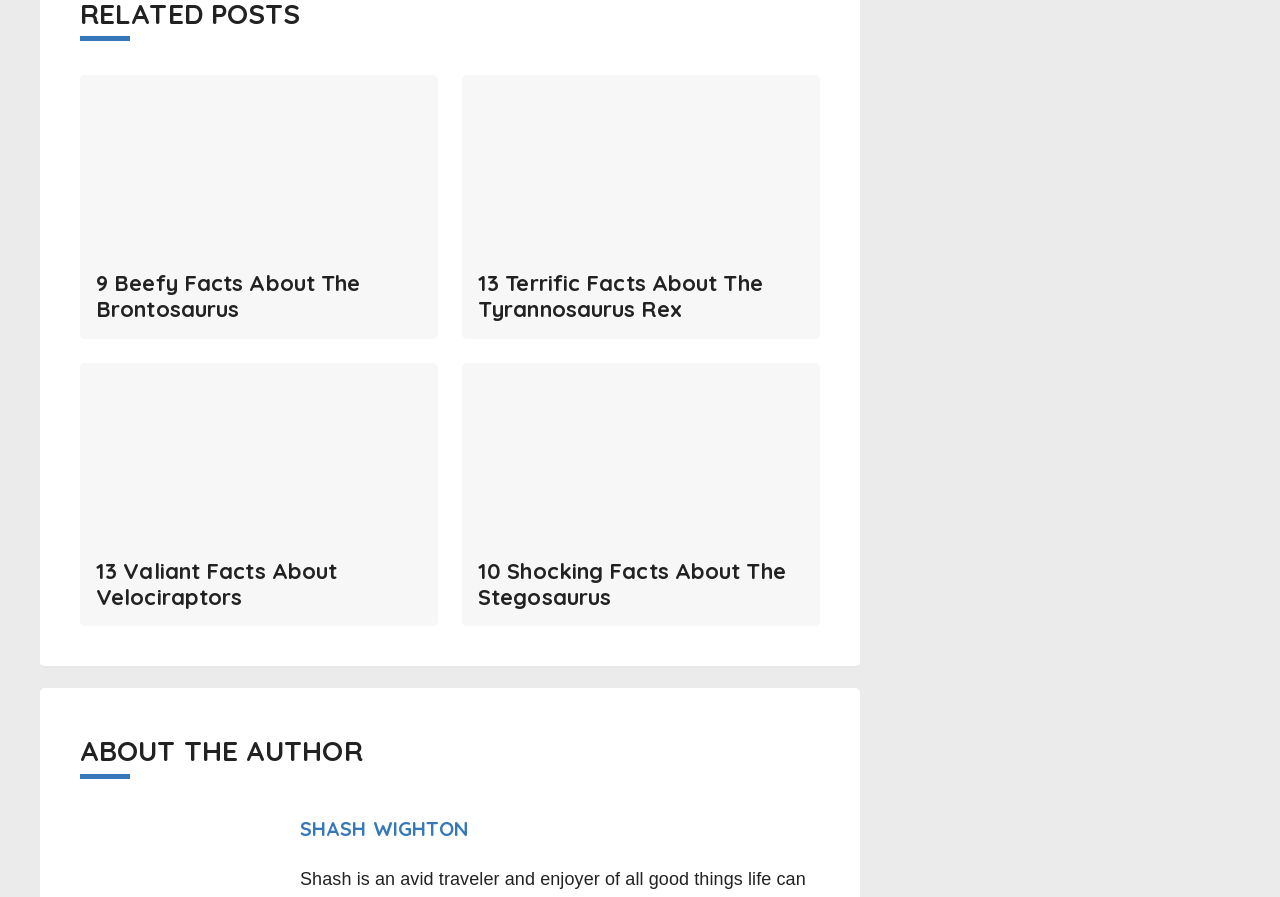Please answer the following query using a single word or phrase: 
How many images are on the webpage?

4